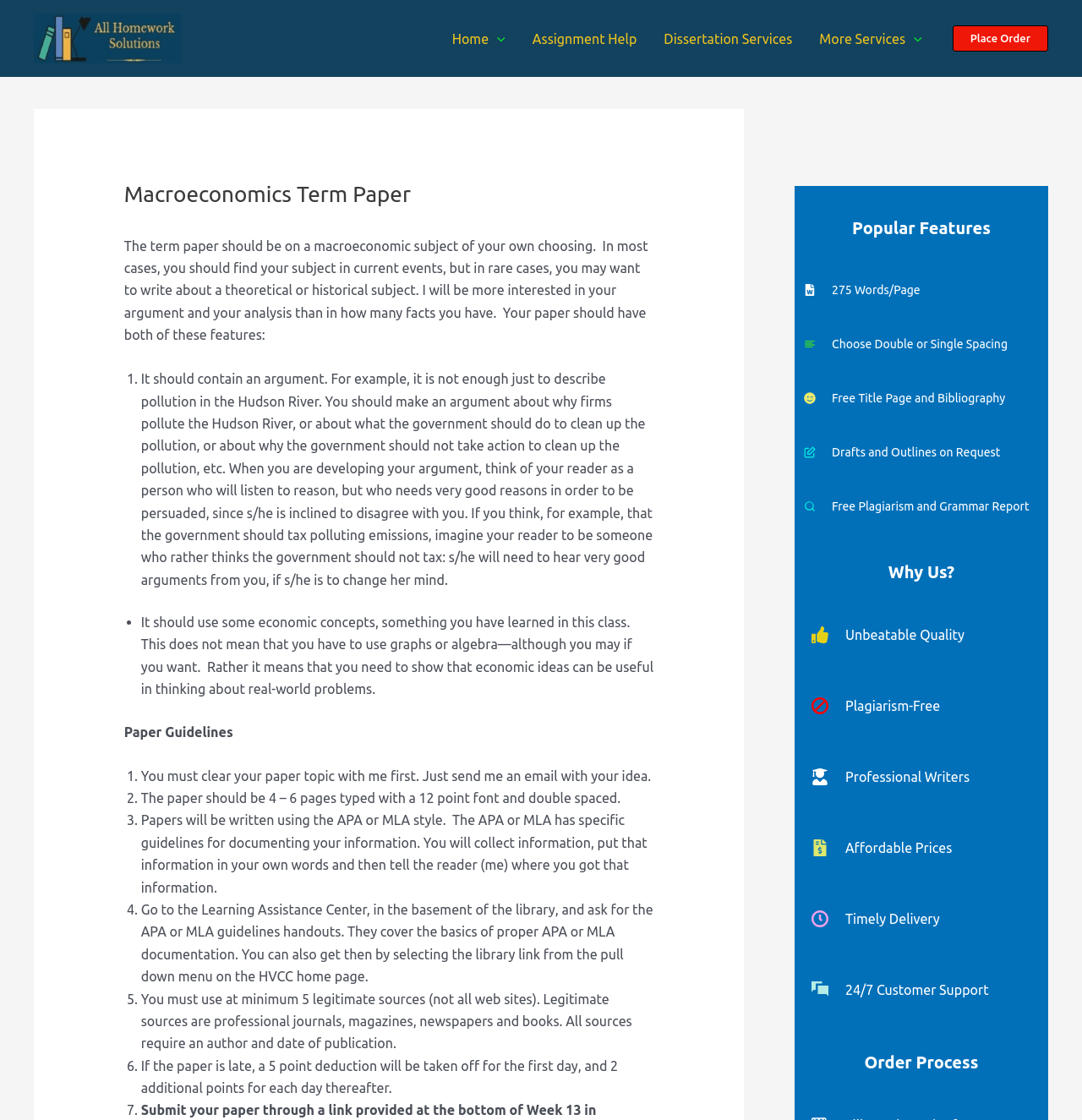Deliver a detailed narrative of the webpage's visual and textual elements.

This webpage is about a macroeconomics term paper assignment. At the top, there is a navigation menu with links to "Home", "Assignment Help", "Dissertation Services", and "More Services". On the top right, there is a "Place Order" button. 

Below the navigation menu, there is a header section with the title "Macroeconomics Term Paper" and a brief description of the assignment. The description explains that the paper should be on a macroeconomic subject of the student's own choosing, and it should contain an argument and use some economic concepts learned in the class.

Following the description, there are guidelines for the paper, including the requirement to clear the topic with the instructor, the page length, font, and spacing, and the need to use a specific citation style. There are also rules for sourcing information and penalties for late submissions.

On the right side of the page, there is a section highlighting the website's features, including the number of words per page, spacing options, and free title page and bibliography. There are also sections titled "Why Us?" and "Order Process", which describe the website's services and the process of ordering a paper.

Throughout the page, there are several images, including the website's logo and icons for the navigation menu and features sections.